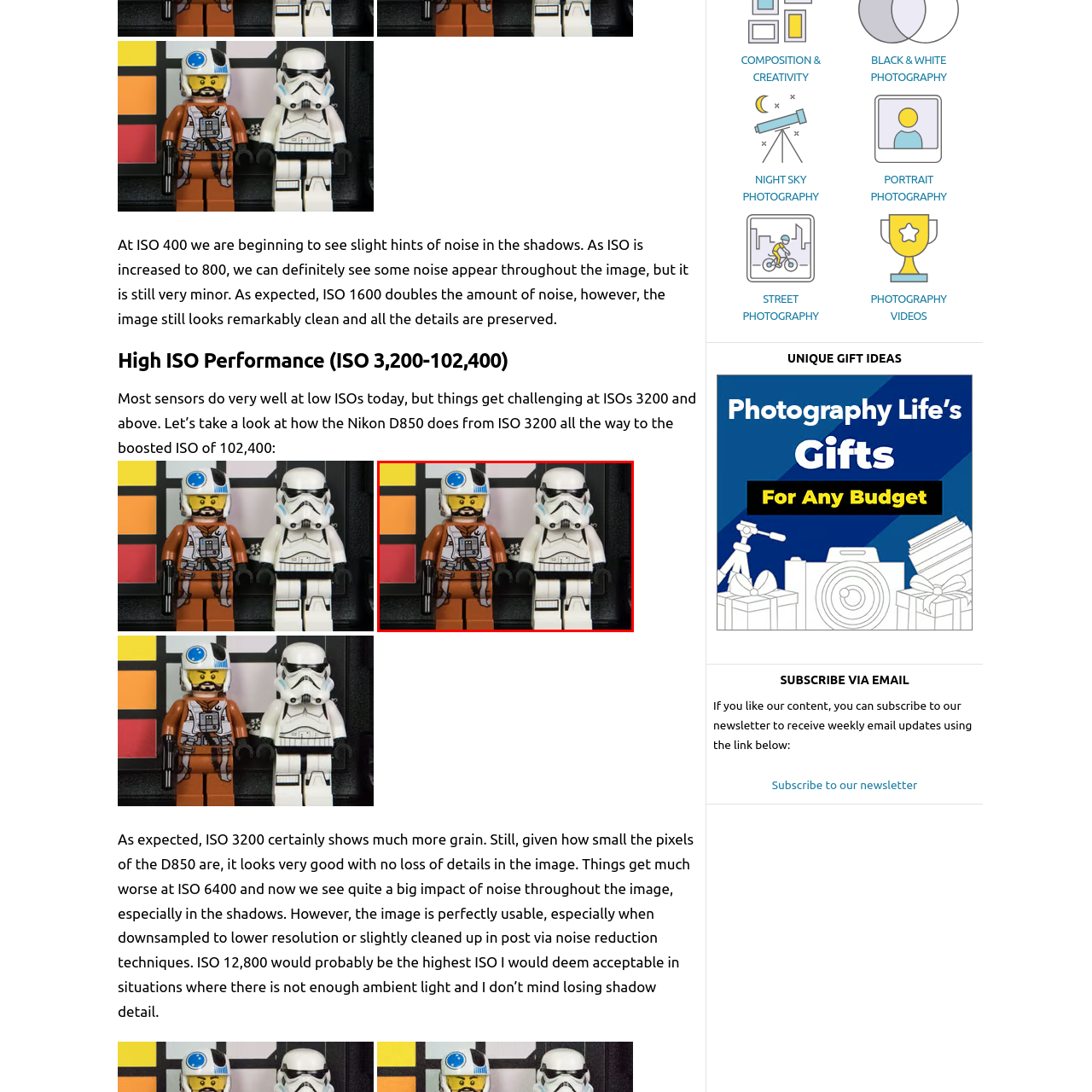Explain in detail the content of the image enclosed by the red outline.

The image showcases two LEGO figurines standing side by side against a backdrop of a color calibration chart. On the left, a pilot character is dressed in an orange flight suit, complete with a helmet featuring a blue visor and emblem, exuding a heroic and adventurous vibe. Next to him, a classic white stormtrooper stands, characterized by their iconic armor and helmet, representing the recognizable forces of the Galactic Empire. This juxtaposition highlights the playful spirit of LEGO while simultaneously nodding to the broader Star Wars universe, engaging fans and collectors alike. The background color chart offers a vibrant array of colors, enhancing the visual appeal of the scene and underscoring the attention to detail in both the figures and the setting.